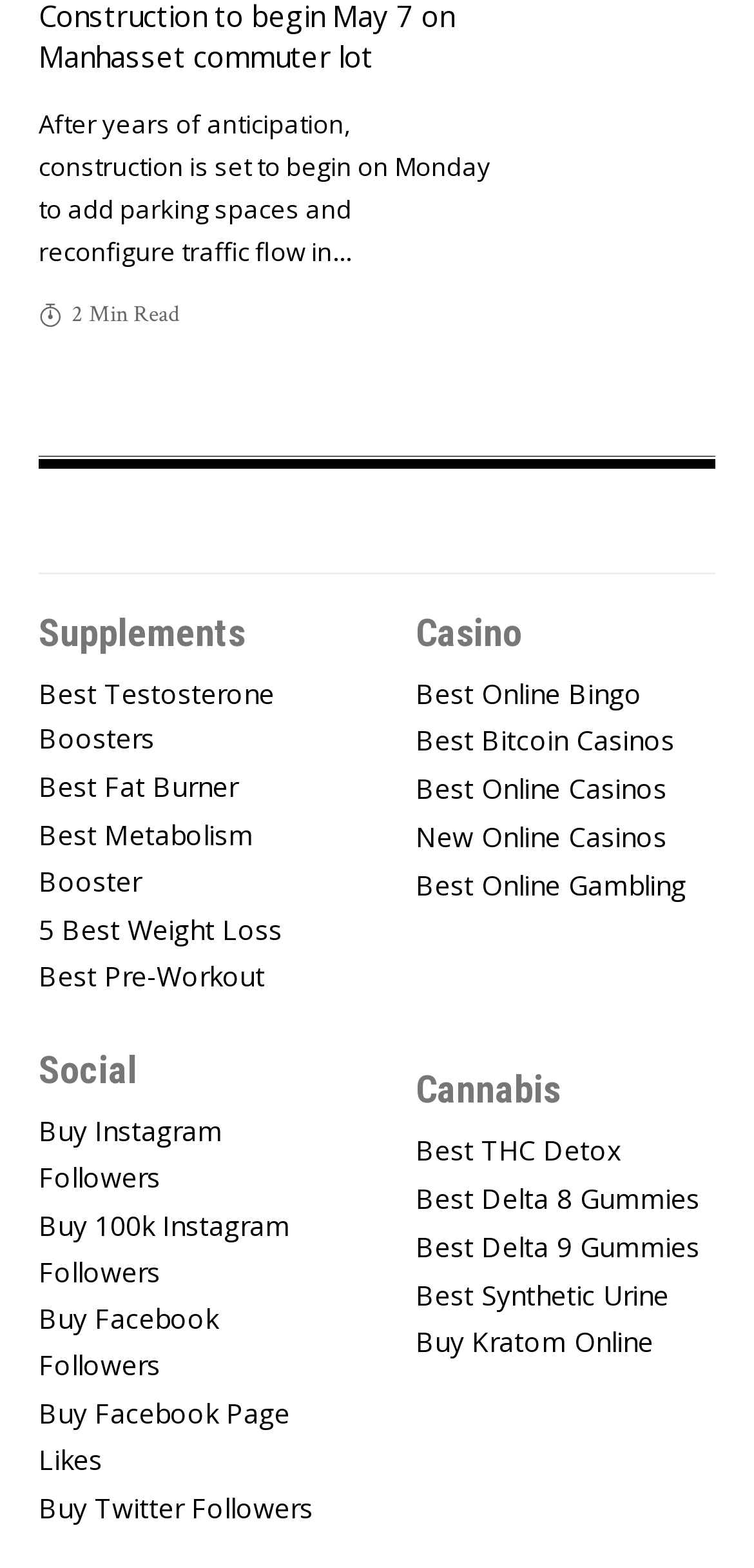Please indicate the bounding box coordinates of the element's region to be clicked to achieve the instruction: "View Halo details". Provide the coordinates as four float numbers between 0 and 1, i.e., [left, top, right, bottom].

None